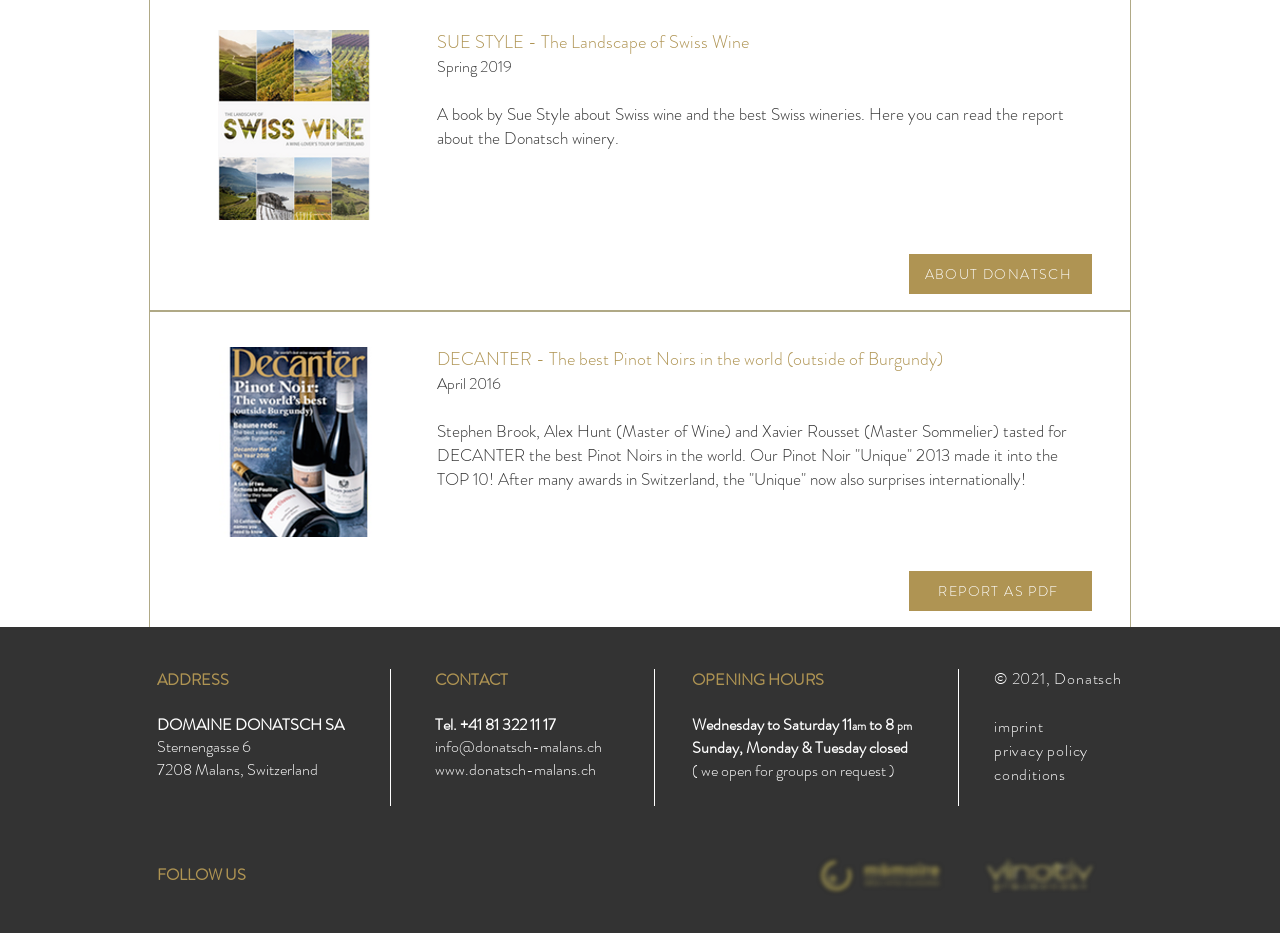What are the opening hours of the winery?
Answer the question with a single word or phrase derived from the image.

Wednesday to Saturday 11am to 8pm